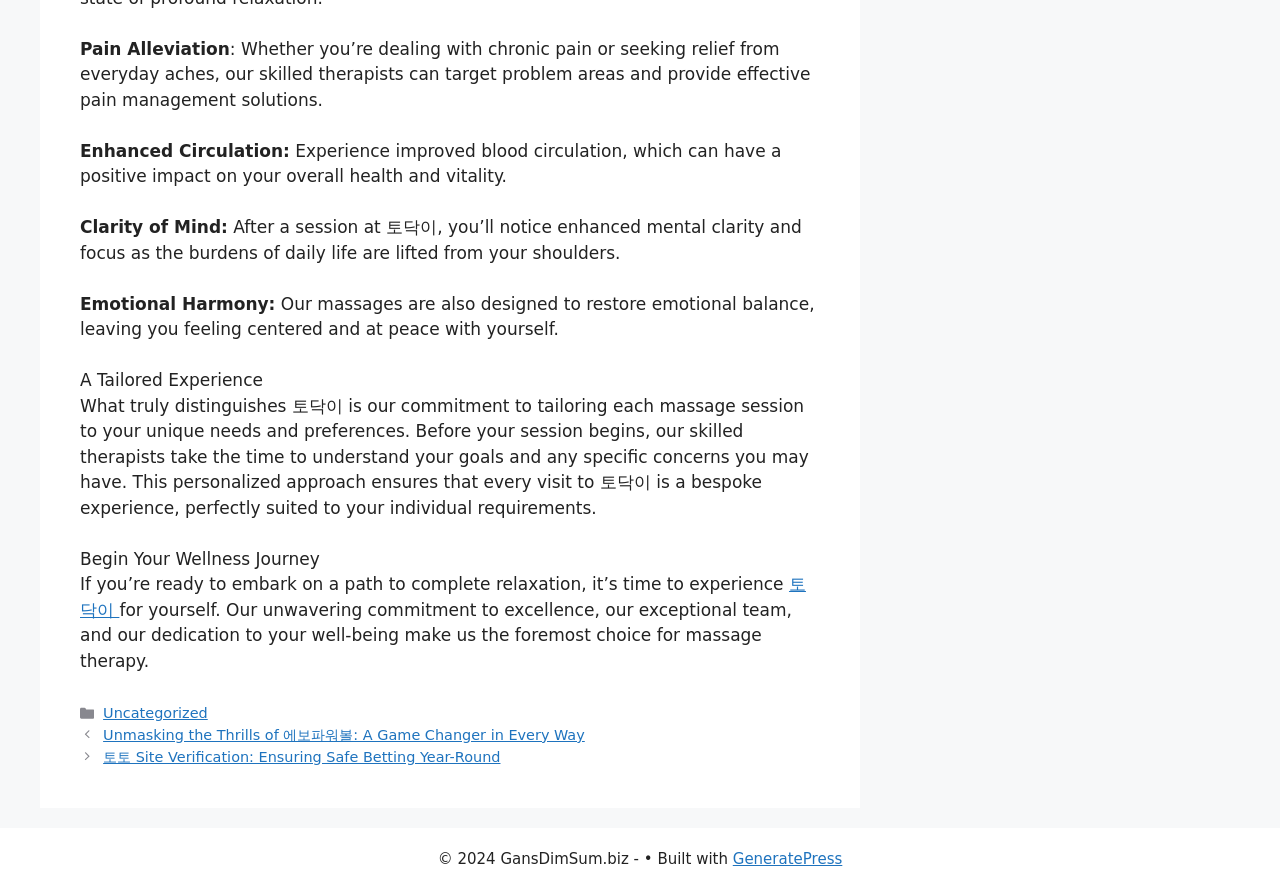Please provide a one-word or phrase answer to the question: 
What is the purpose of the massage therapy sessions?

Relaxation and wellness